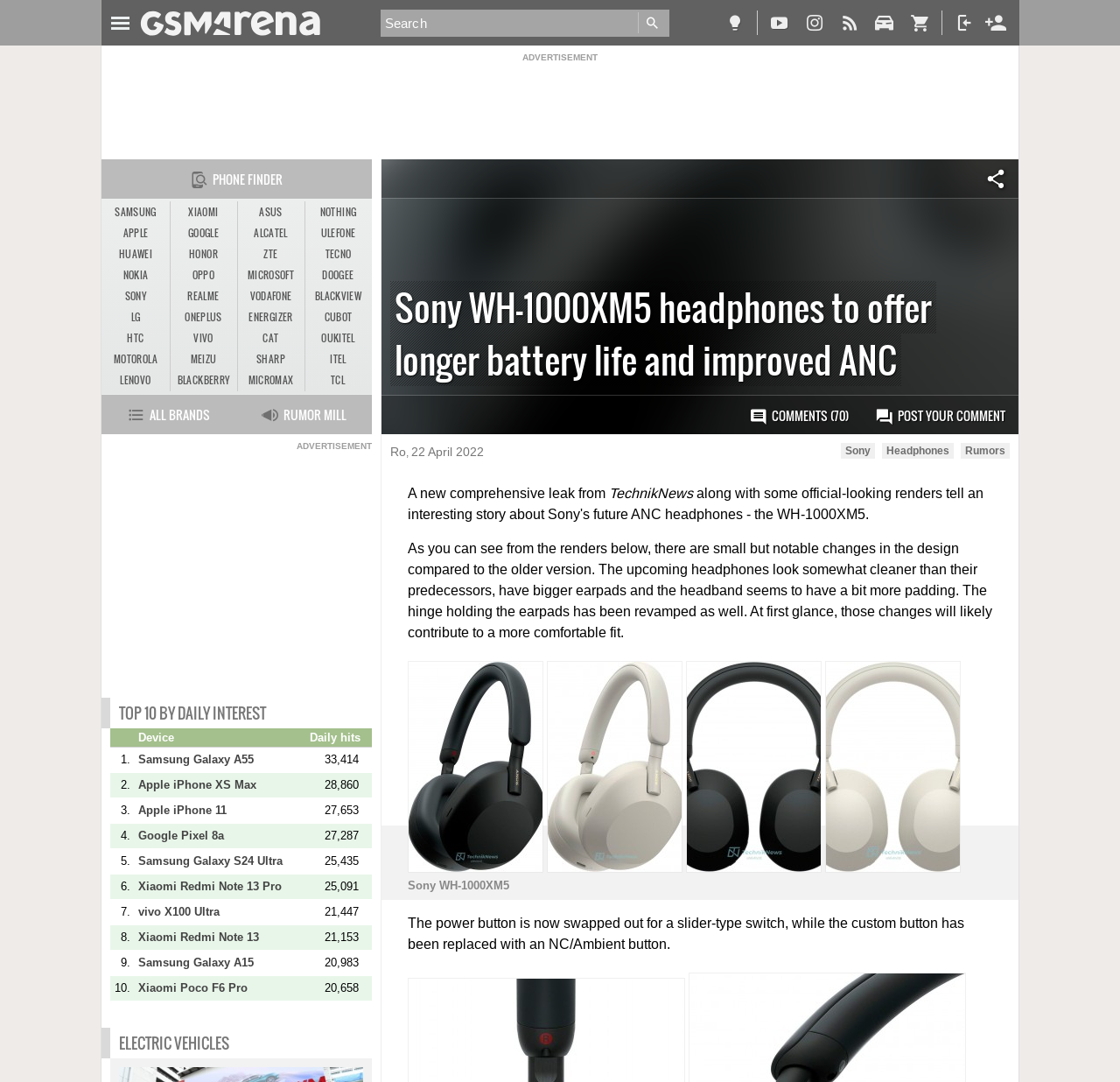Pinpoint the bounding box coordinates of the area that must be clicked to complete this instruction: "Search for something".

[0.339, 0.009, 0.597, 0.034]